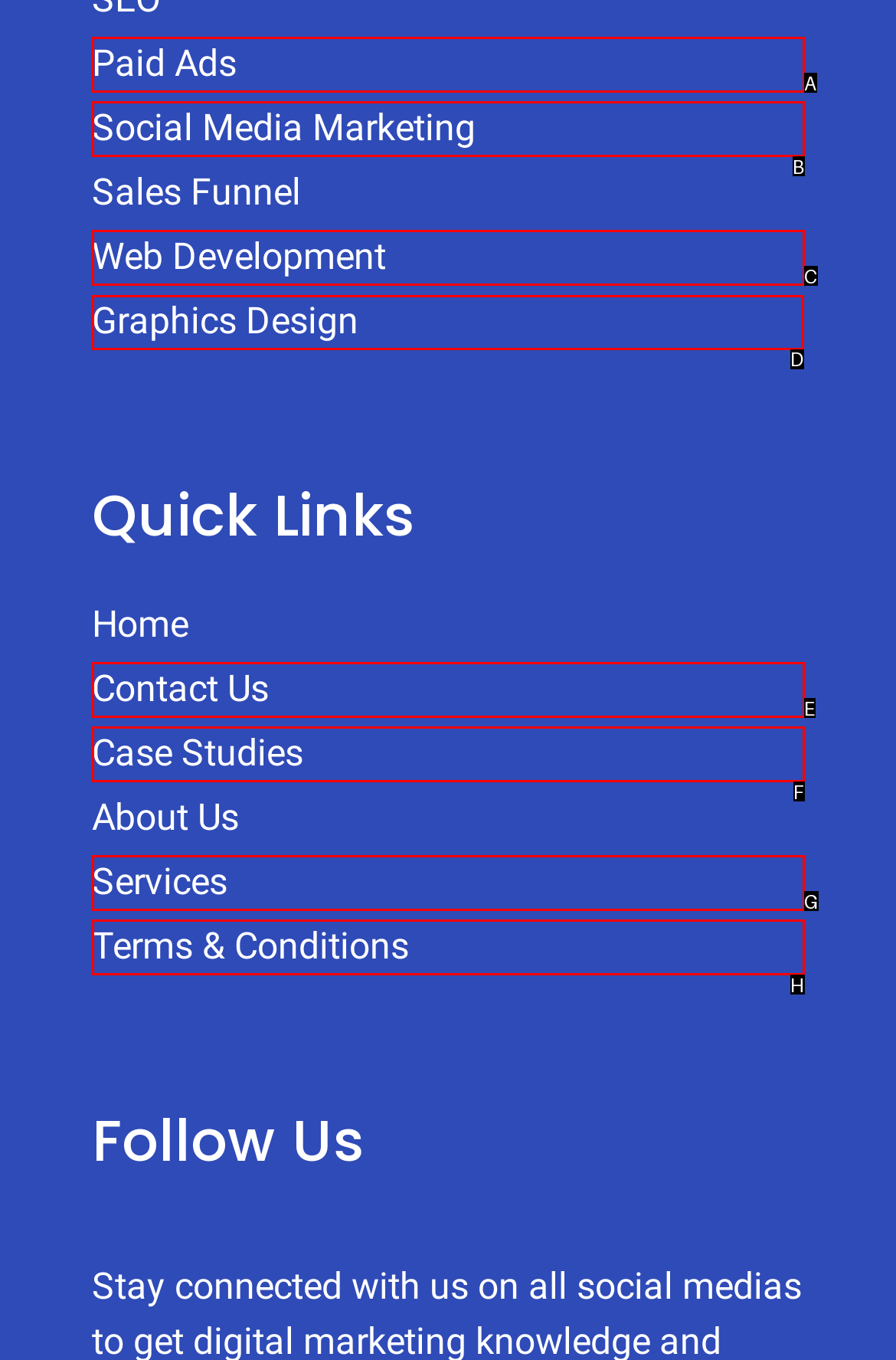Point out the HTML element I should click to achieve the following task: Learn about Graphics Design Provide the letter of the selected option from the choices.

D